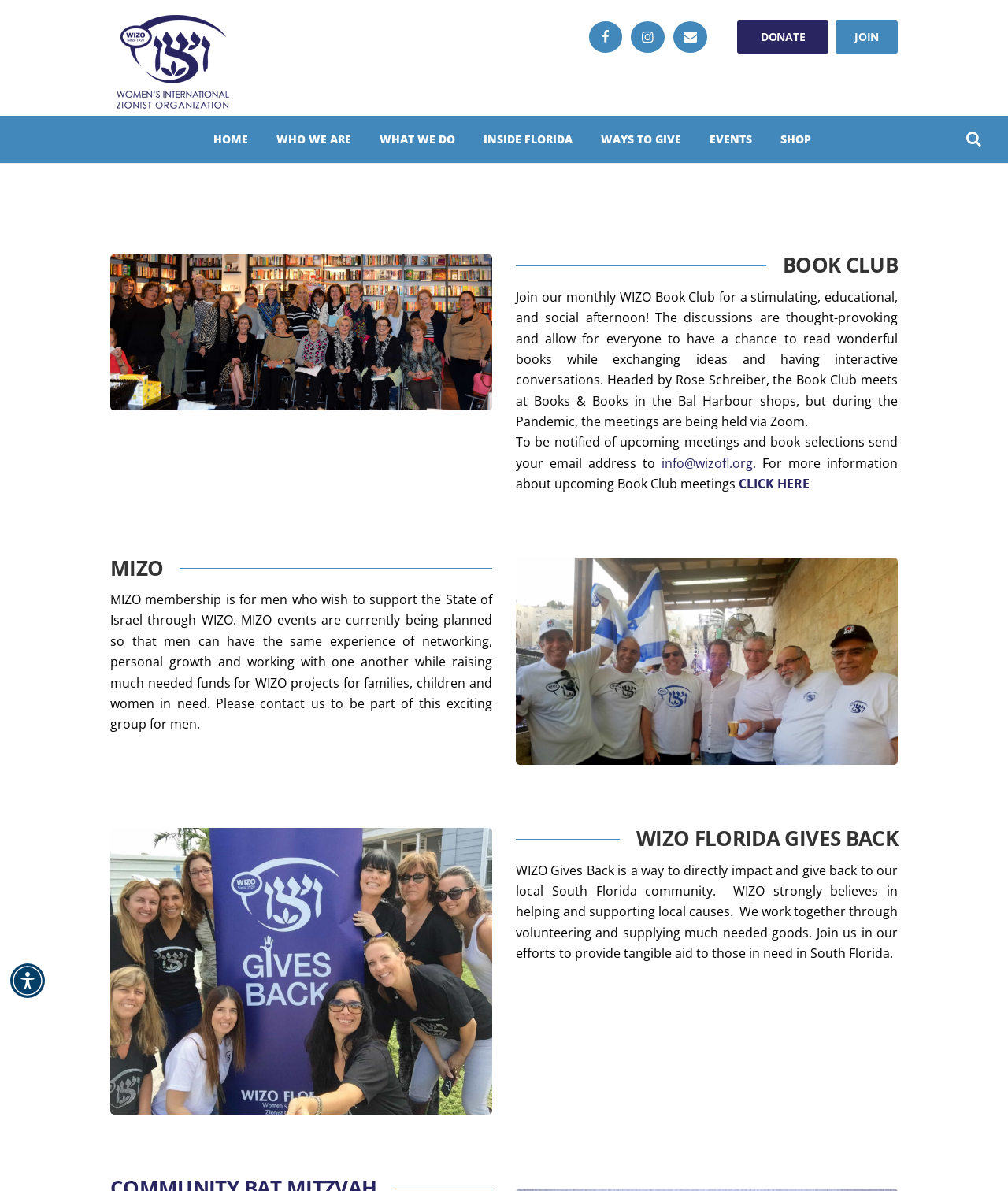Write an elaborate caption that captures the essence of the webpage.

The webpage is about Special Interest Groups Categories of WIZO Florida. At the top left corner, there is an accessibility menu button. Below it, there is an image. On the top right corner, there are several links, including "DONATE", "JOIN", and some social media icons. 

Below the top section, there is a navigation menu with links to "HOME", "WHO WE ARE", "WHAT WE DO", "INSIDE FLORIDA", "WAYS TO GIVE", "EVENTS", and "SHOP". 

On the left side, there is a figure, and below it, there are three sections. The first section is about the "BOOK CLUB", which includes a heading, a description of the book club, and a call to action to send an email to be notified of upcoming meetings and book selections. 

The second section is about "MIZO", which includes a heading, a description of MIZO membership, and an invitation to contact them to be part of this group. 

The third section is about "WIZO FLORIDA GIVES BACK", which includes a heading, a description of WIZO's efforts to give back to the local South Florida community, and an invitation to join them in their efforts. 

At the bottom right corner, there is a search bar with a magnifying glass icon.